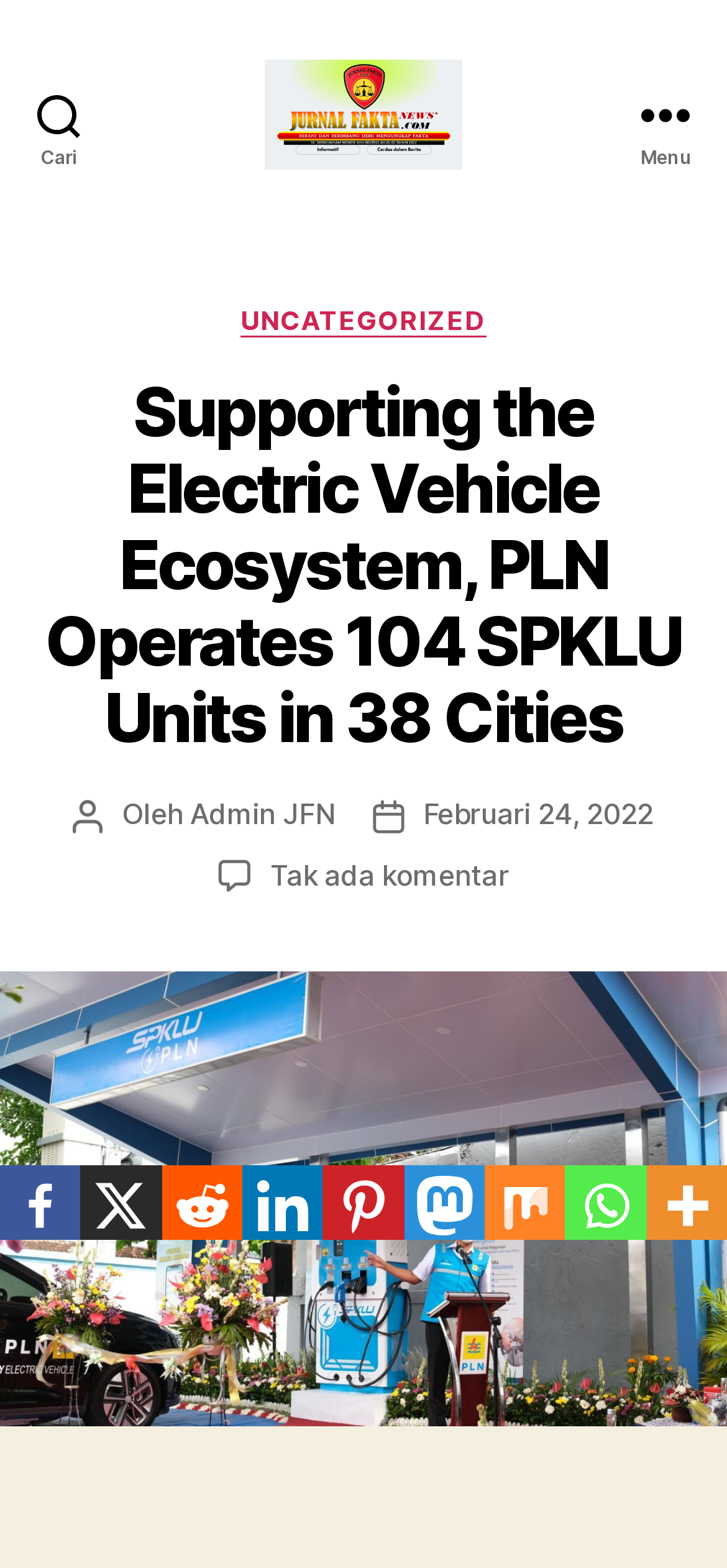Locate the coordinates of the bounding box for the clickable region that fulfills this instruction: "Visit JURNAL FAKTA NEWS.COM".

[0.363, 0.037, 0.637, 0.109]